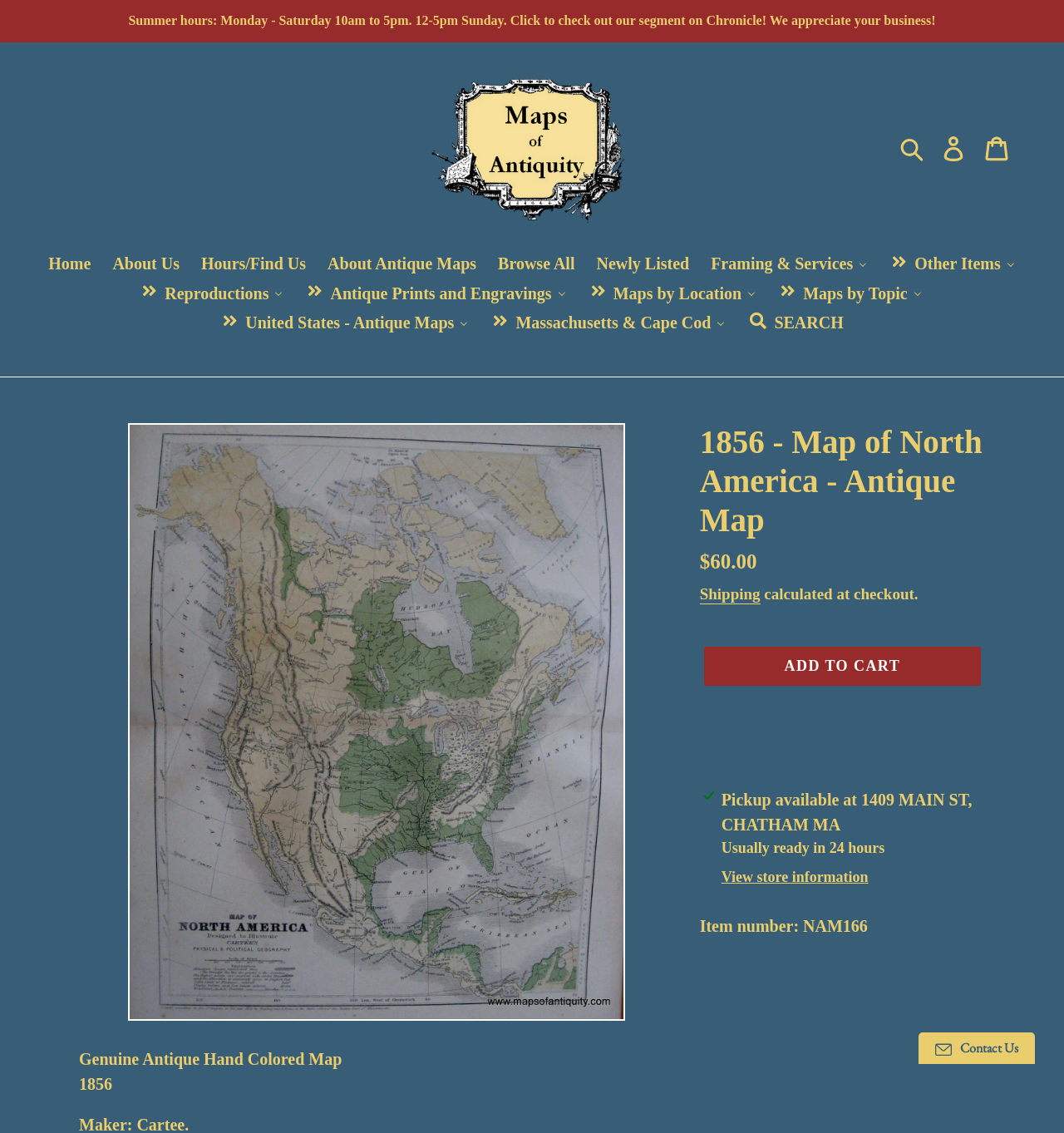Find the UI element described as: "Search" and predict its bounding box coordinates. Ensure the coordinates are four float numbers between 0 and 1, [left, top, right, bottom].

[0.841, 0.118, 0.876, 0.143]